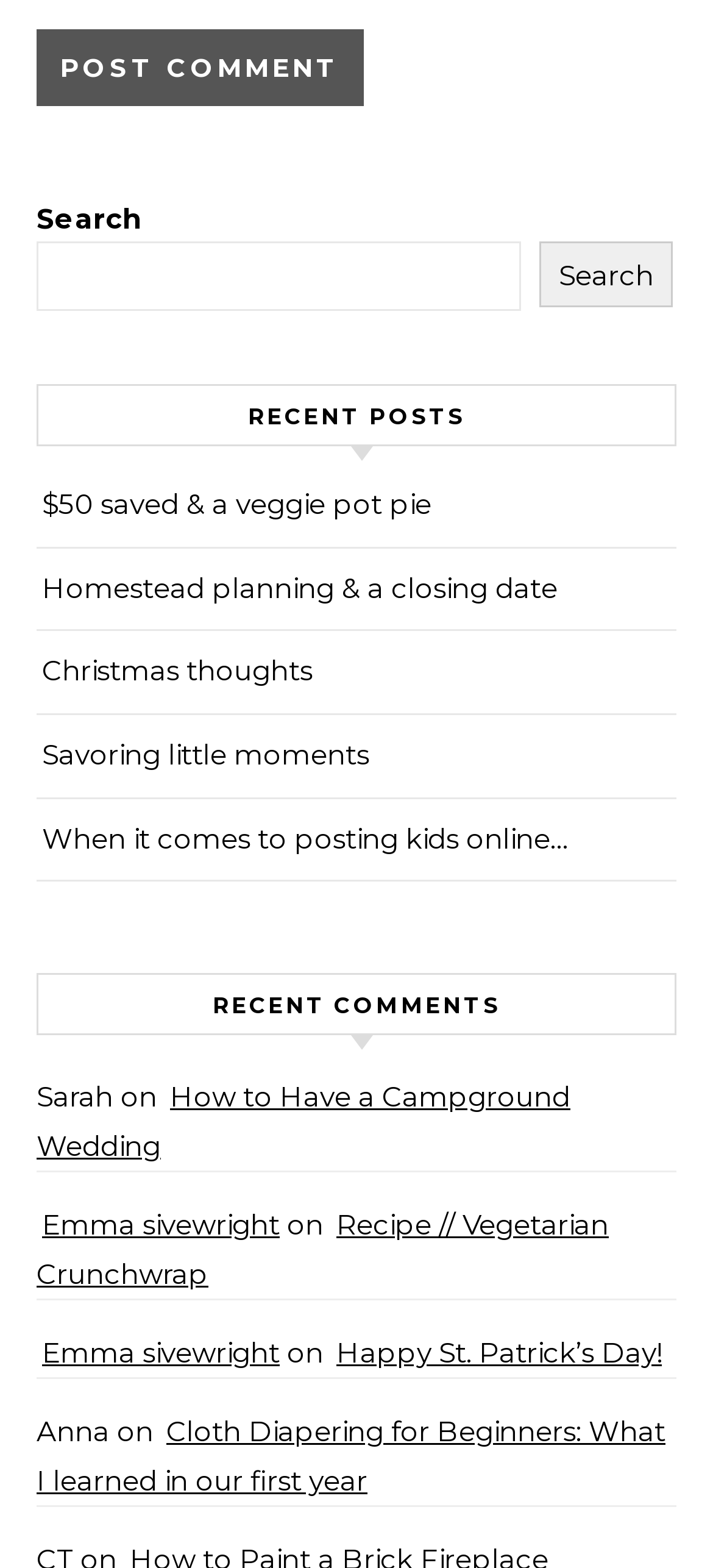Identify the bounding box coordinates for the UI element described as follows: Emma sivewright. Use the format (top-left x, top-left y, bottom-right x, bottom-right y) and ensure all values are floating point numbers between 0 and 1.

[0.059, 0.77, 0.392, 0.792]